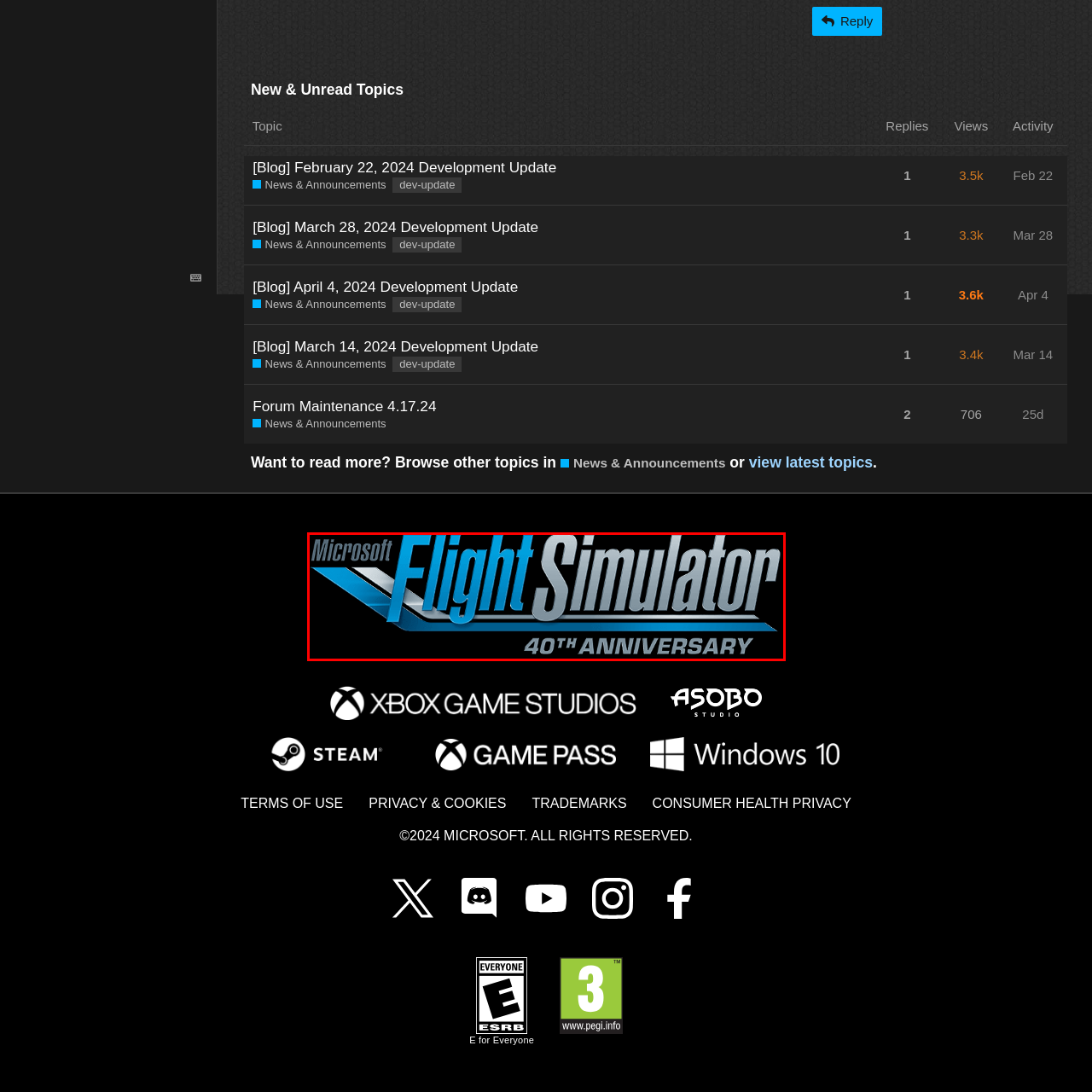What is the name of the franchise?
Direct your attention to the image marked by the red bounding box and provide a detailed answer based on the visual details available.

The name of the franchise is Microsoft Flight Simulator, as prominently displayed in the logo with 'Flight Simulator' emphasized in a bold, stylized font.